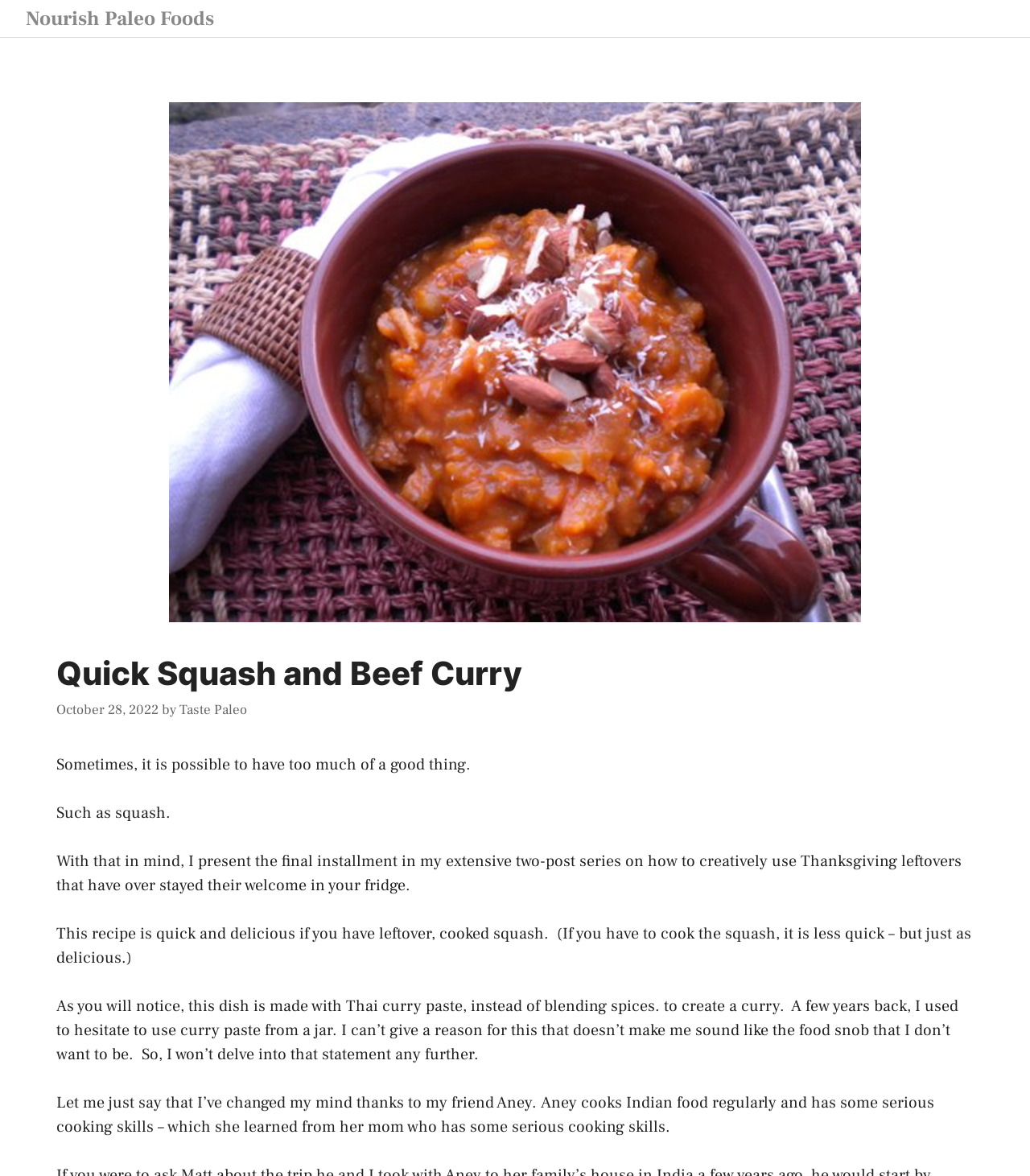Answer the question below with a single word or a brief phrase: 
What type of curry paste is used in the recipe?

Thai curry paste